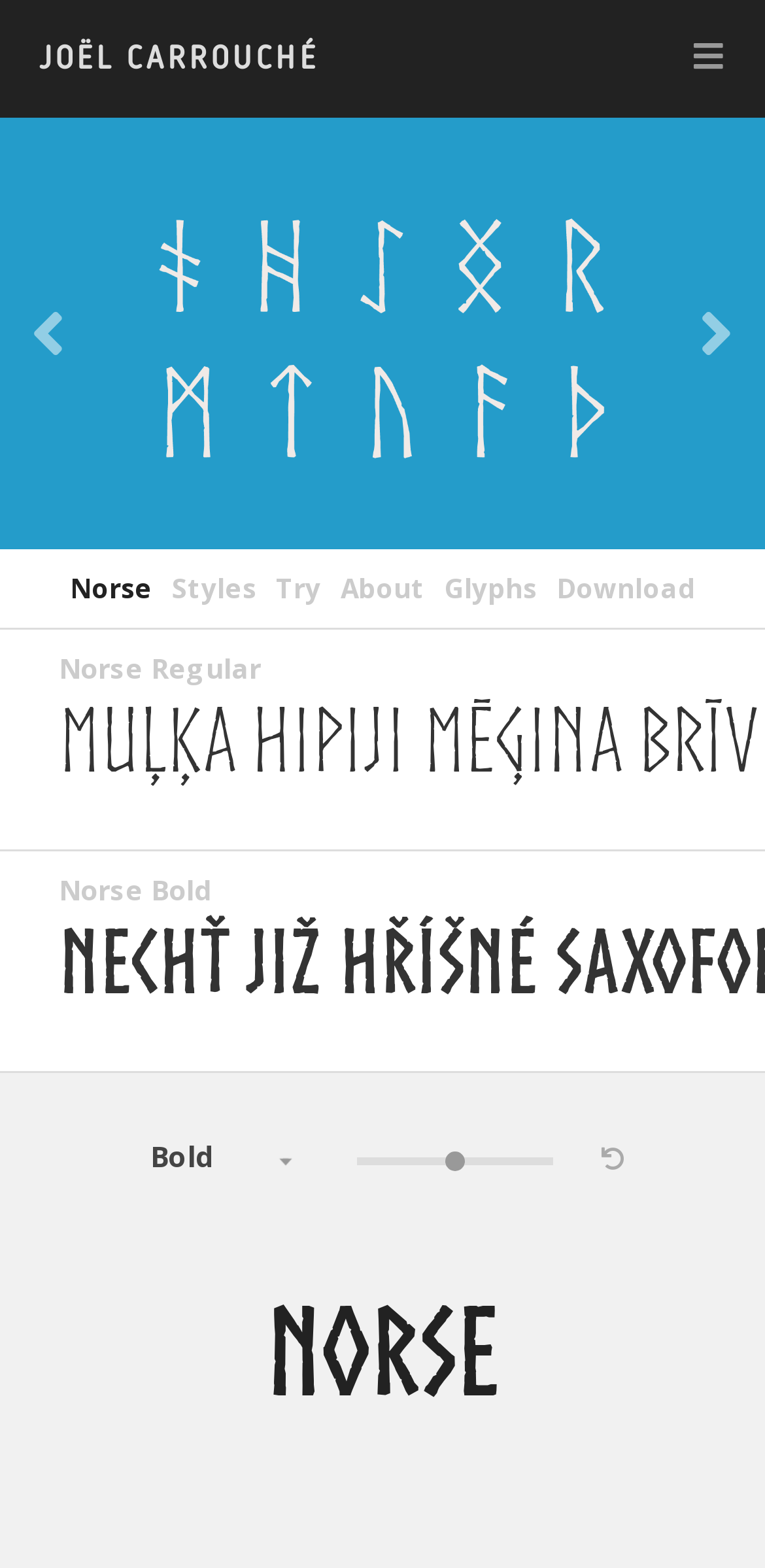Identify the bounding box coordinates of the section to be clicked to complete the task described by the following instruction: "select a font style from the combobox". The coordinates should be four float numbers between 0 and 1, formatted as [left, top, right, bottom].

[0.183, 0.722, 0.401, 0.756]